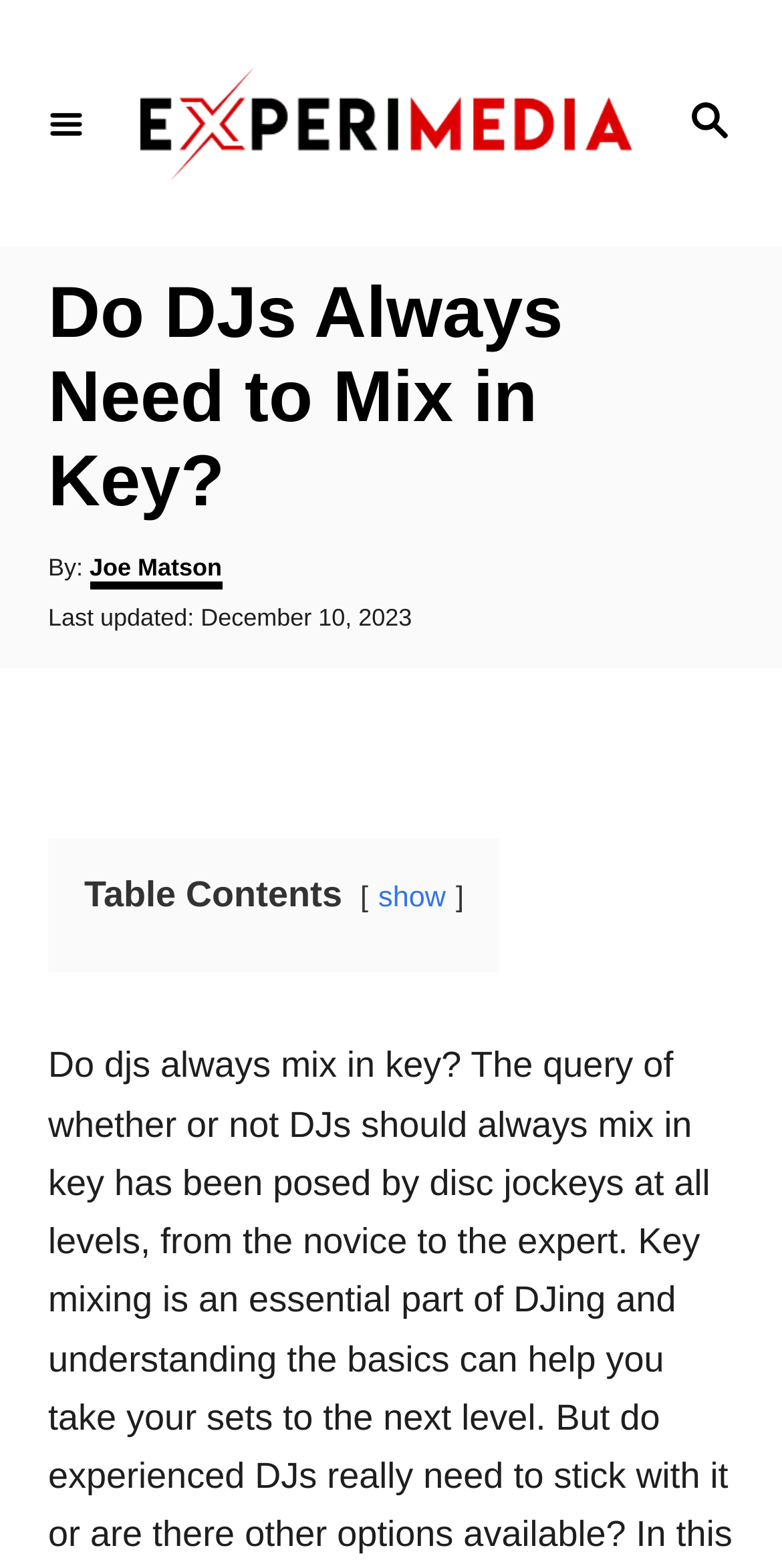Determine the bounding box coordinates for the HTML element described here: "Search Magnifying Glass".

[0.815, 0.031, 1.0, 0.127]